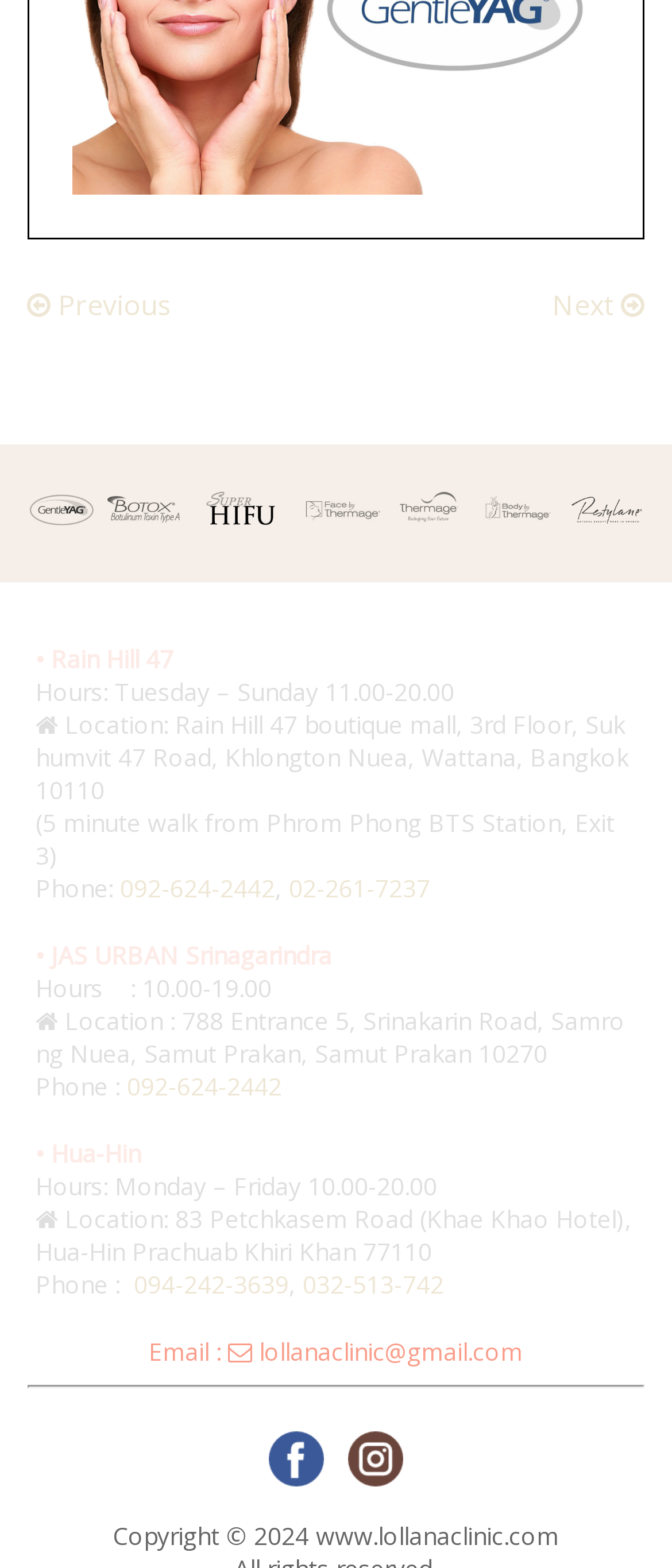Determine the bounding box coordinates of the region that needs to be clicked to achieve the task: "Visit the 'JAS URBAN Srinagarindra' location".

[0.053, 0.598, 0.494, 0.619]